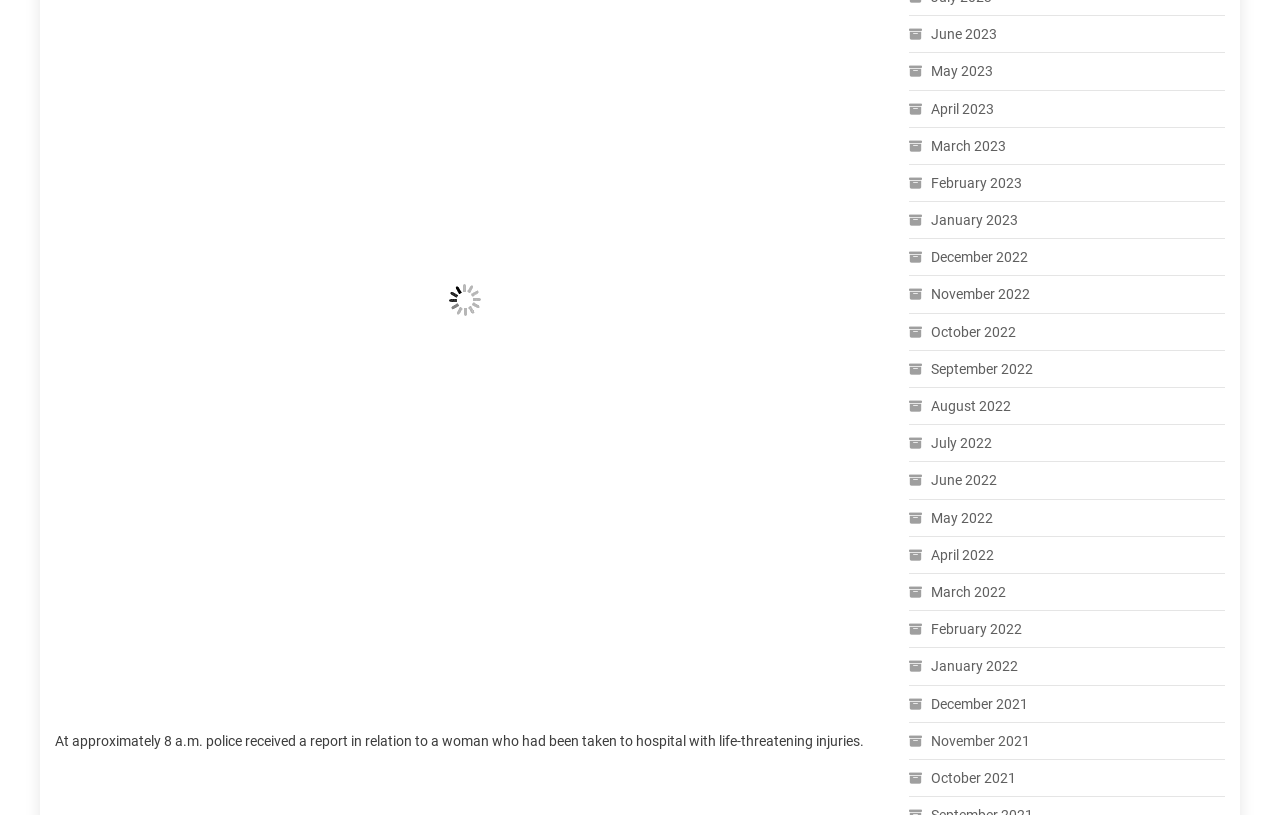What is the purpose of the links with calendar icons?
Using the image as a reference, answer the question with a short word or phrase.

Filtering news by month